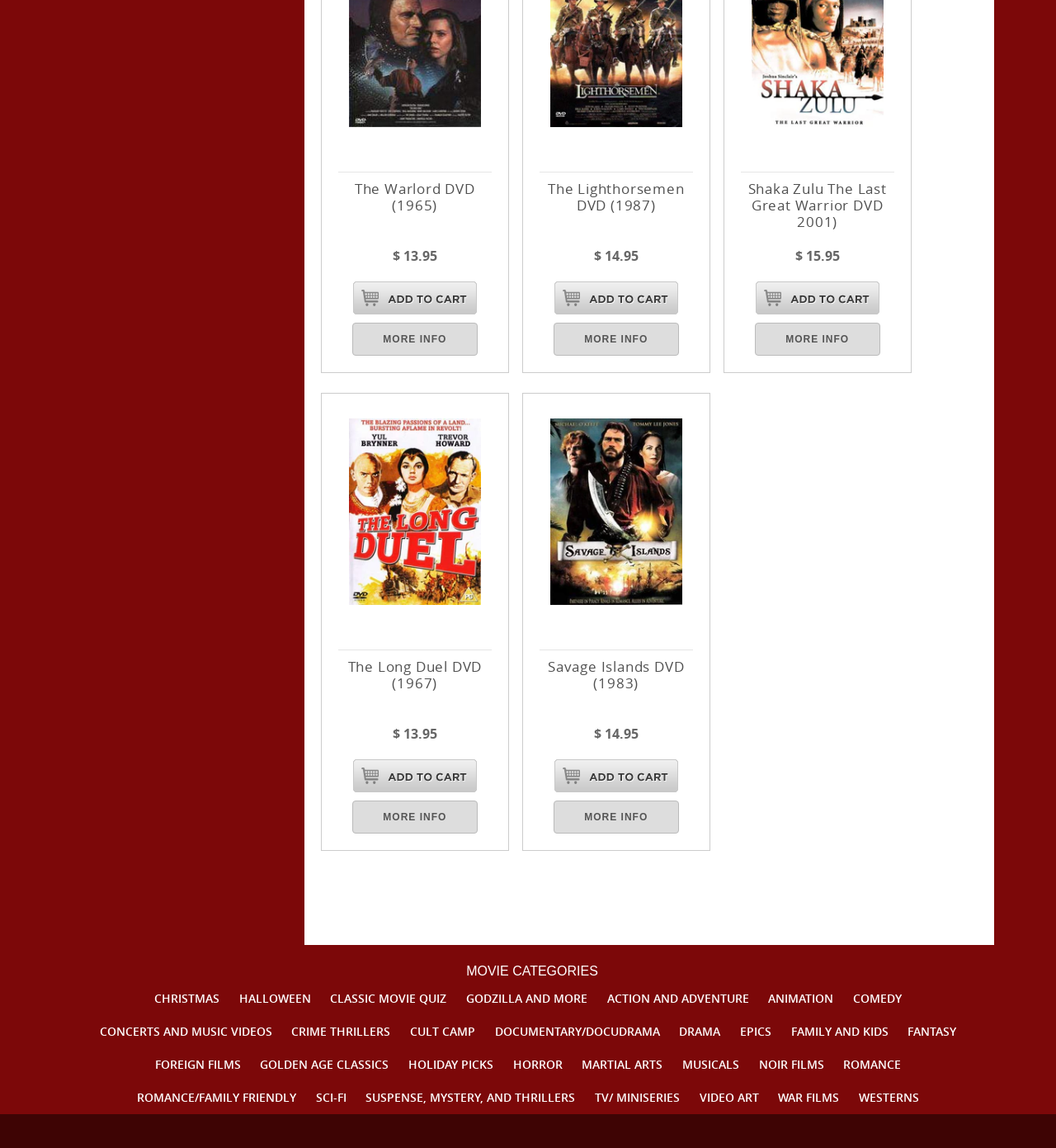Kindly provide the bounding box coordinates of the section you need to click on to fulfill the given instruction: "Click on ACTION AND ADVENTURE".

[0.575, 0.855, 0.709, 0.884]